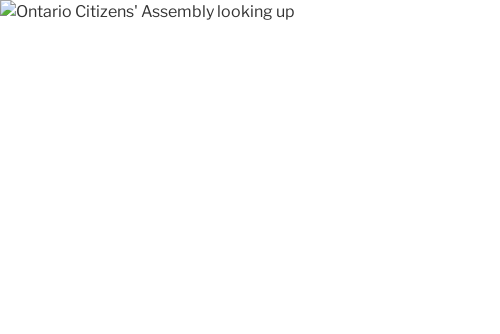What is the Citizens' Assembly's role in governance?
Using the image as a reference, deliver a detailed and thorough answer to the question.

According to the caption, the Citizens' Assembly plays an integral role in fostering informed public discourse and enhancing the political landscape in Ontario, which implies that it is involved in governance and electoral reform discussions.